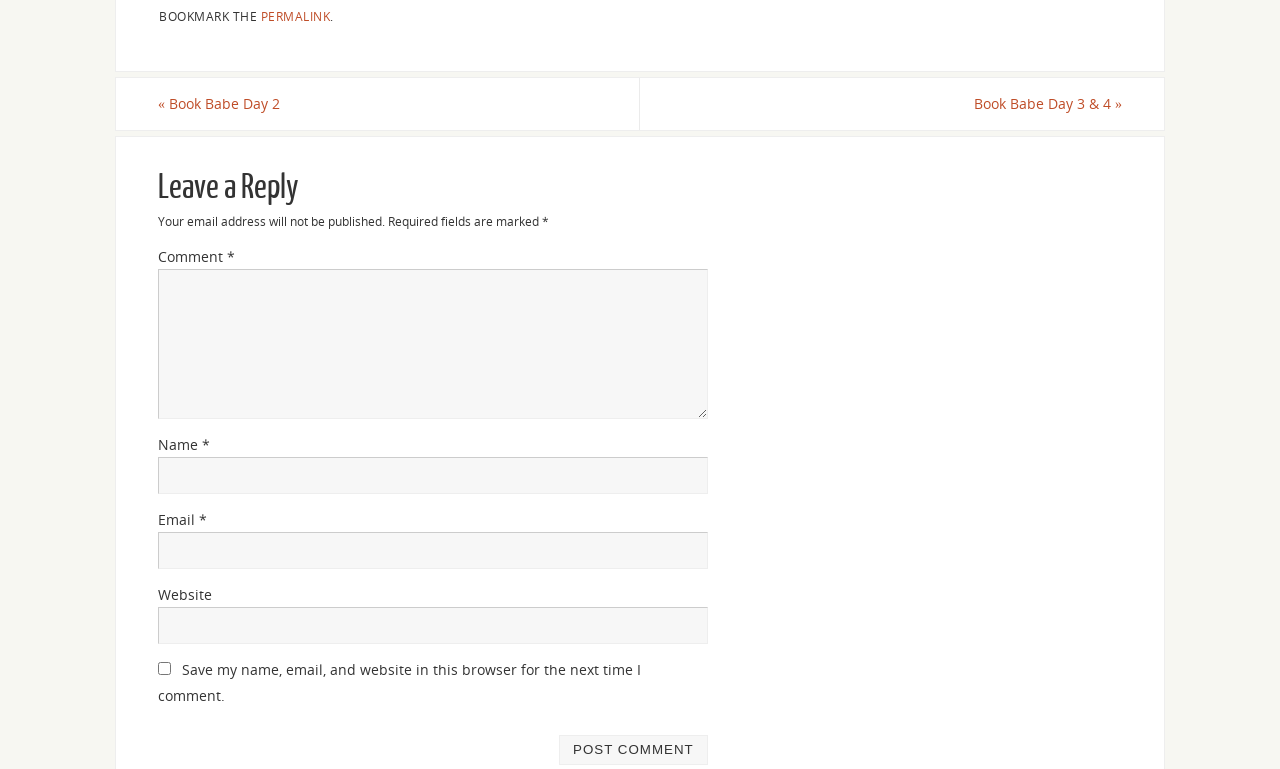Find the bounding box coordinates of the clickable area that will achieve the following instruction: "Click on SUBMIT".

None